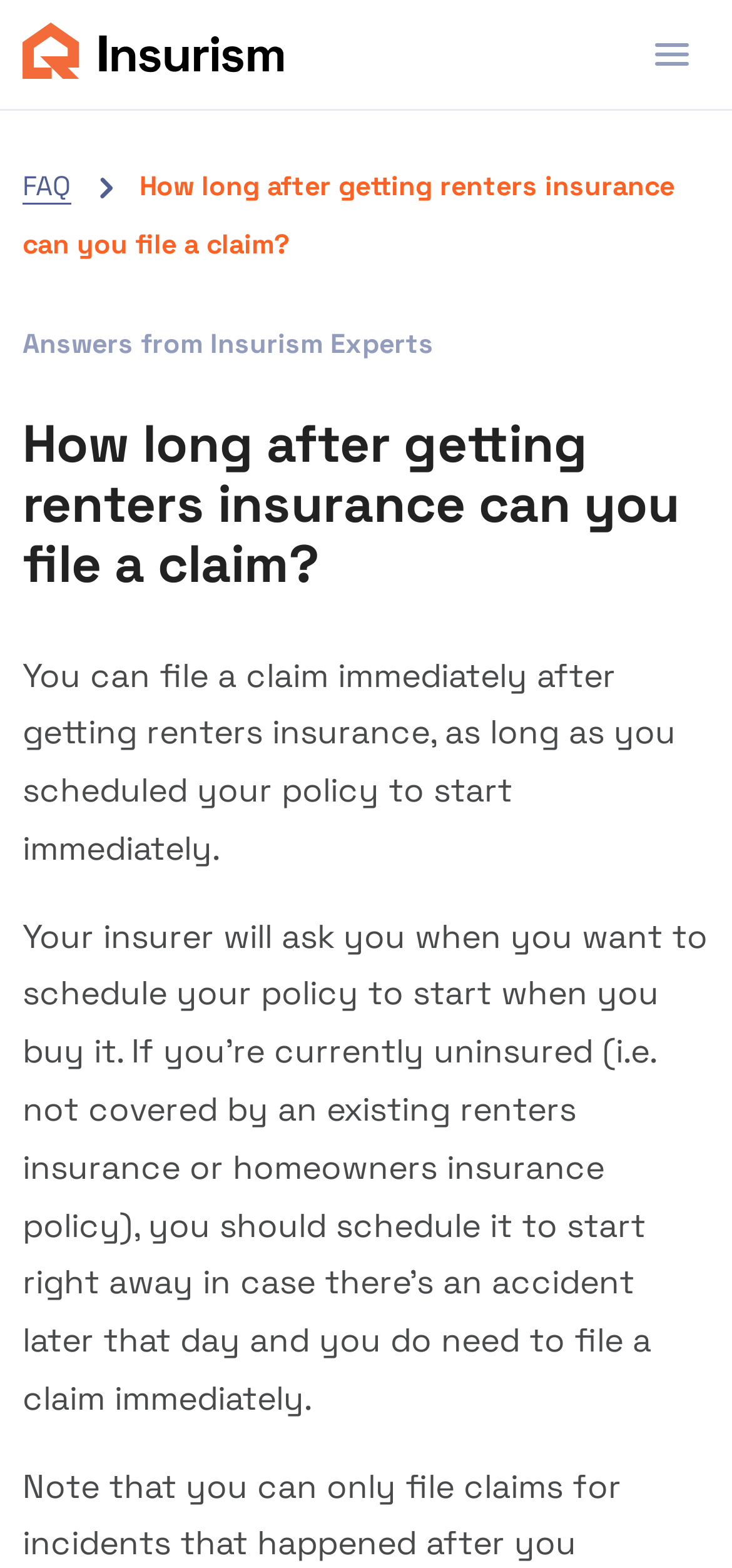Determine the bounding box coordinates (top-left x, top-left y, bottom-right x, bottom-right y) of the UI element described in the following text: FAQ

[0.031, 0.108, 0.097, 0.131]